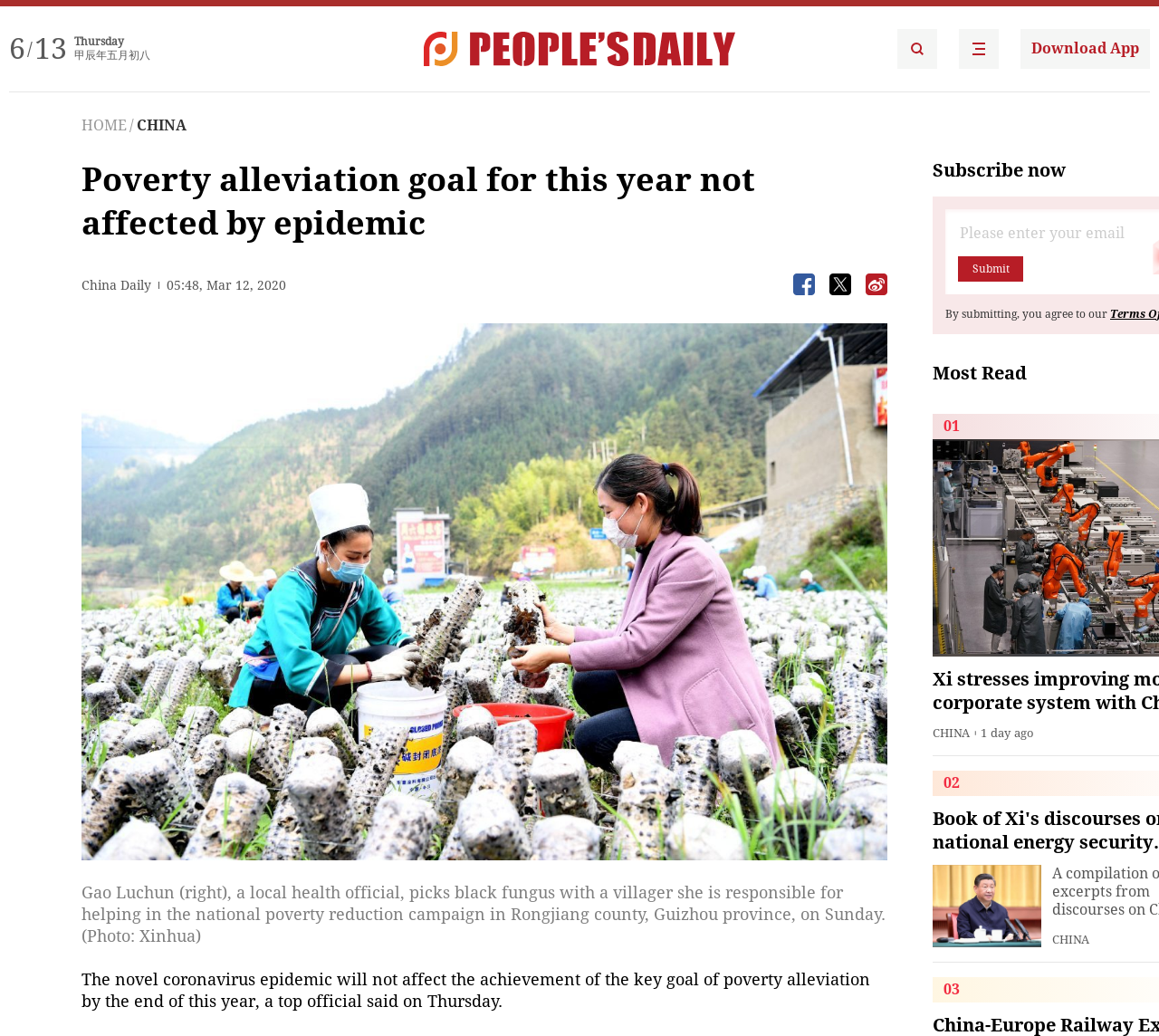Give a short answer to this question using one word or a phrase:
What is the purpose of the 'Subscribe now' button?

To subscribe to the news service